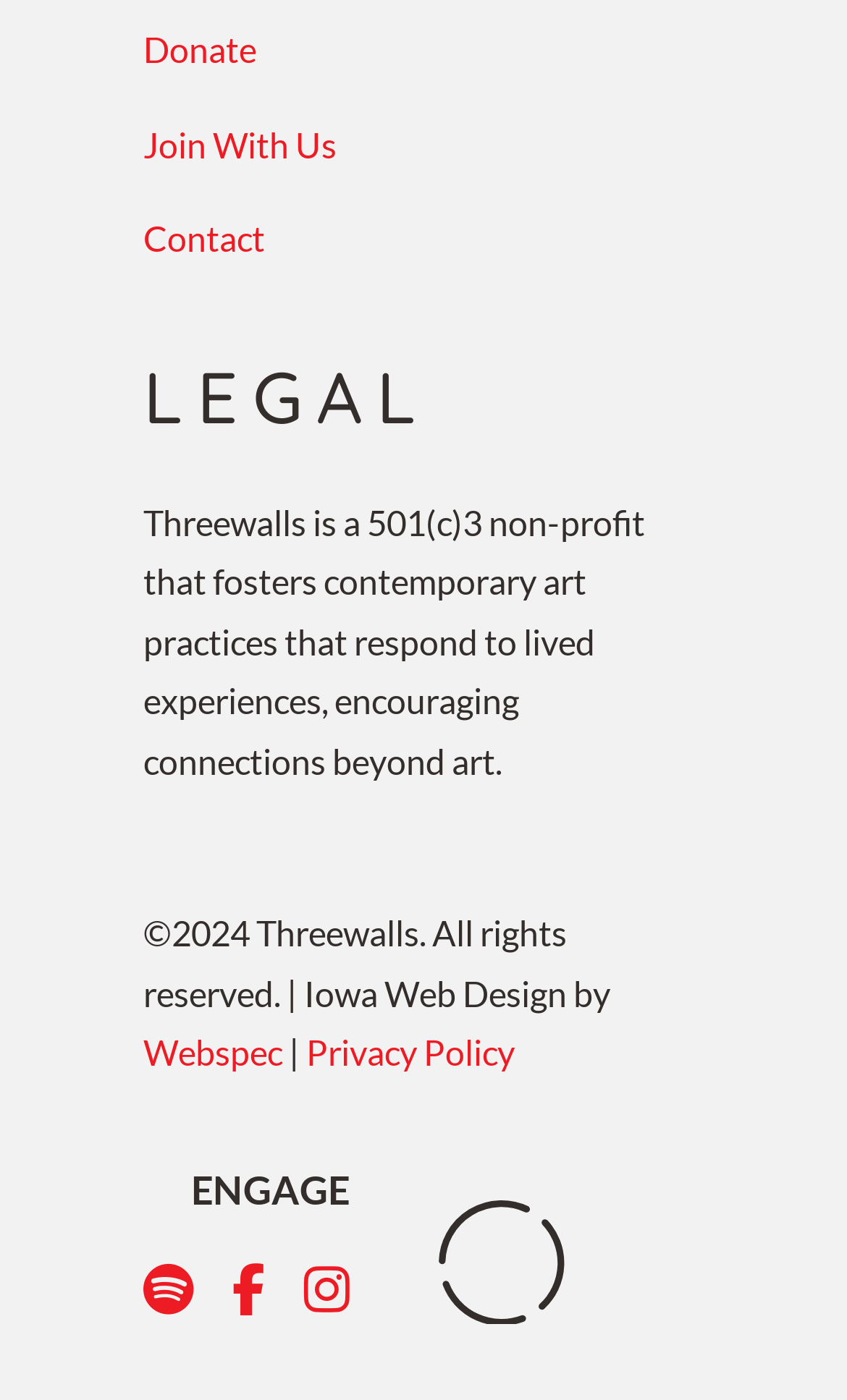How many social media links are present?
Refer to the screenshot and respond with a concise word or phrase.

3